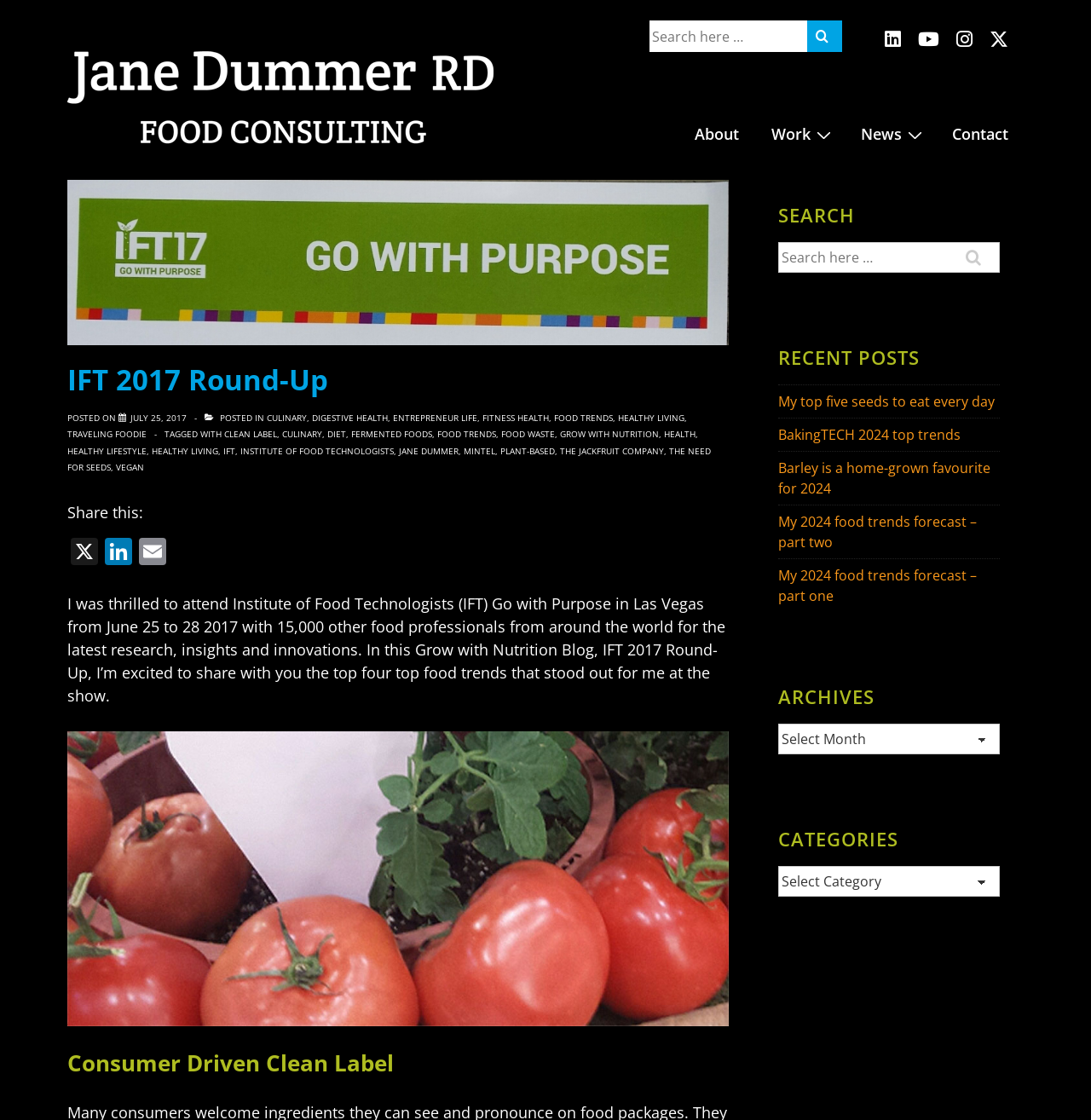Respond with a single word or phrase to the following question:
How many recent posts are there?

4